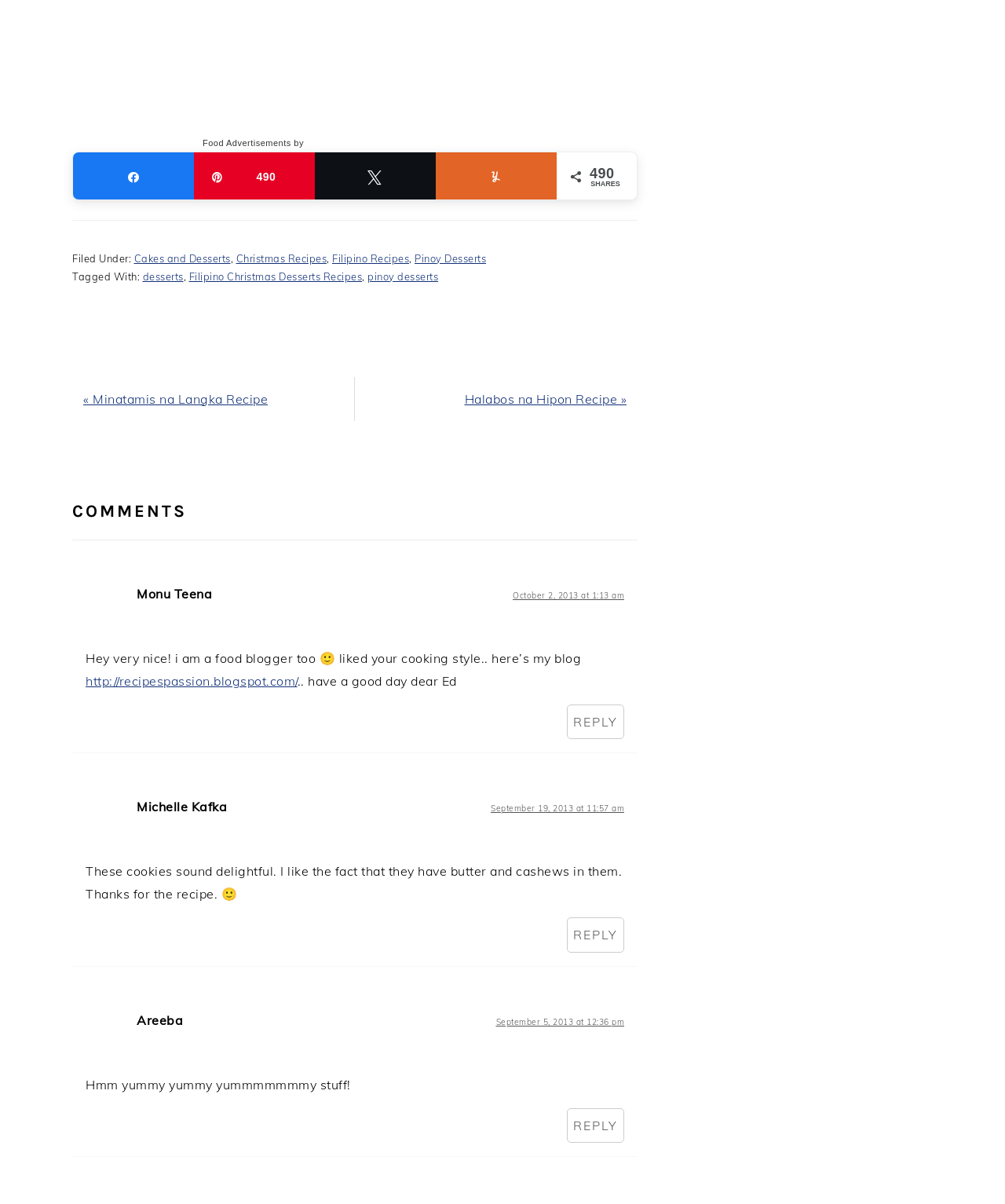Provide the bounding box coordinates for the area that should be clicked to complete the instruction: "View previous post".

[0.083, 0.325, 0.266, 0.338]